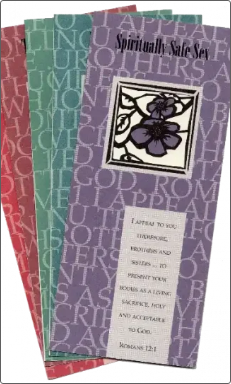Please answer the following question using a single word or phrase: 
What is the purpose of this collection?

Educational purposes